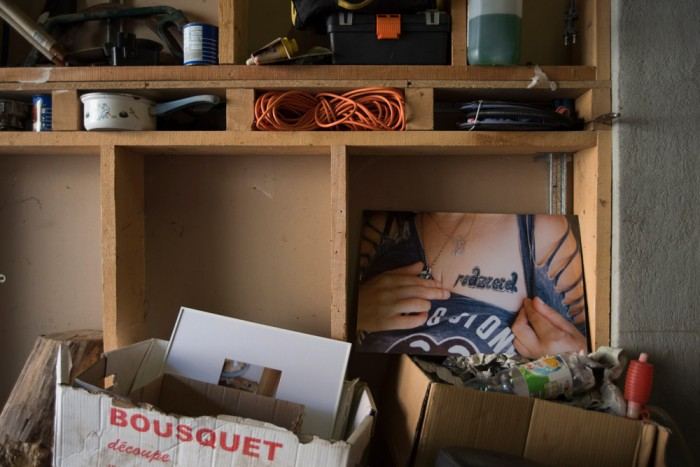What is the name on the cardboard box?
Examine the screenshot and reply with a single word or phrase.

BOUSQUET